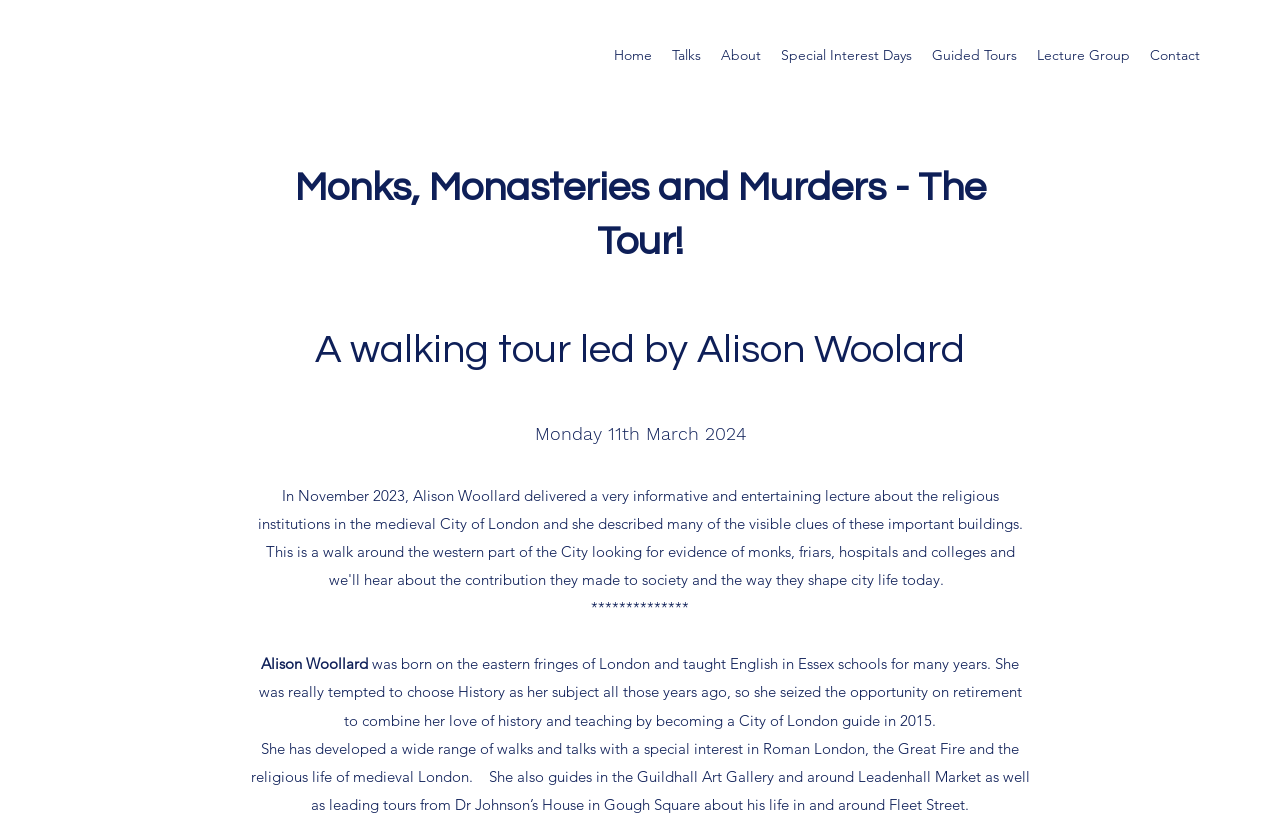Predict the bounding box of the UI element that fits this description: "Contact".

[0.891, 0.049, 0.945, 0.086]